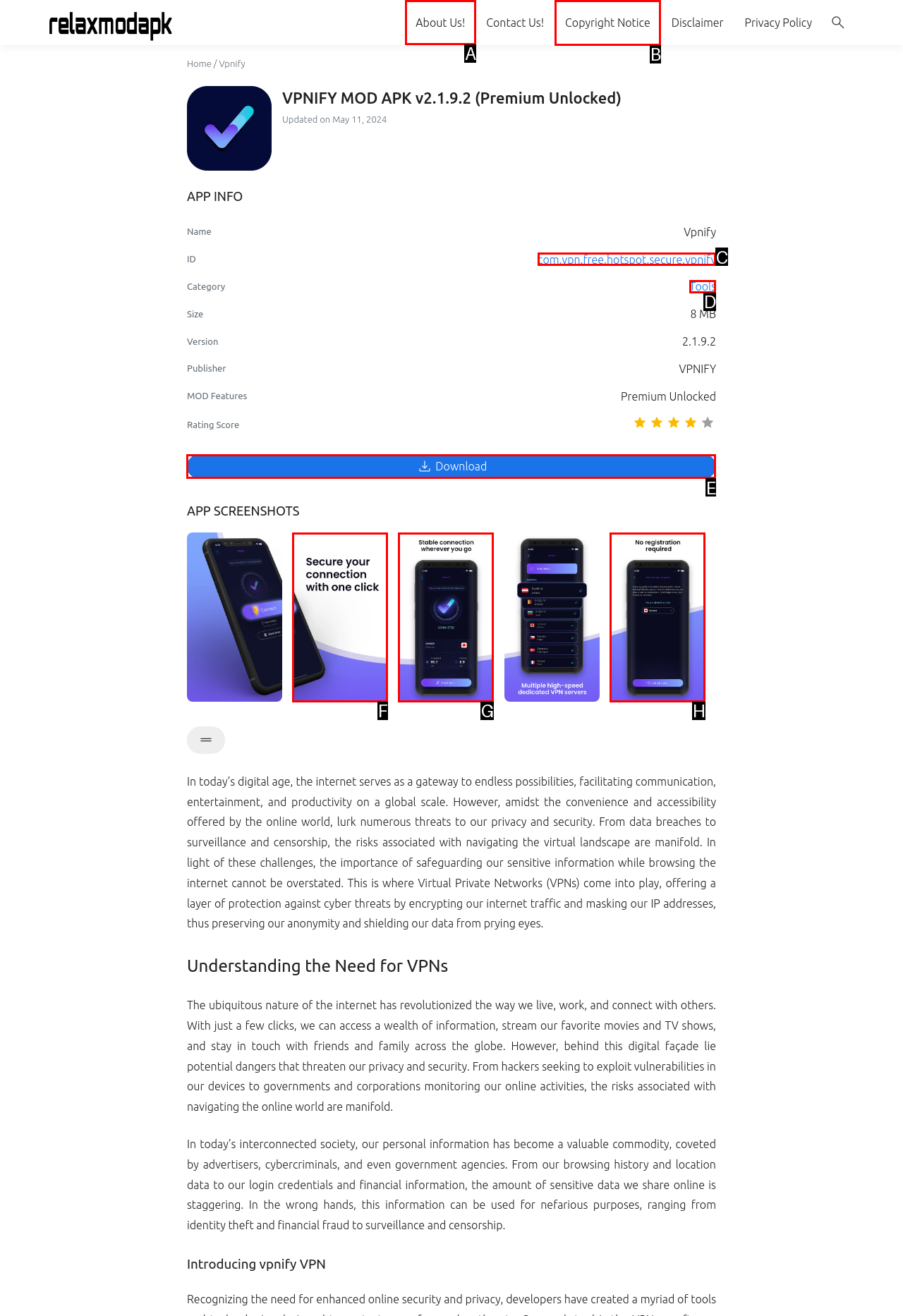Determine which option should be clicked to carry out this task: click the 'About Us!' link
State the letter of the correct choice from the provided options.

A